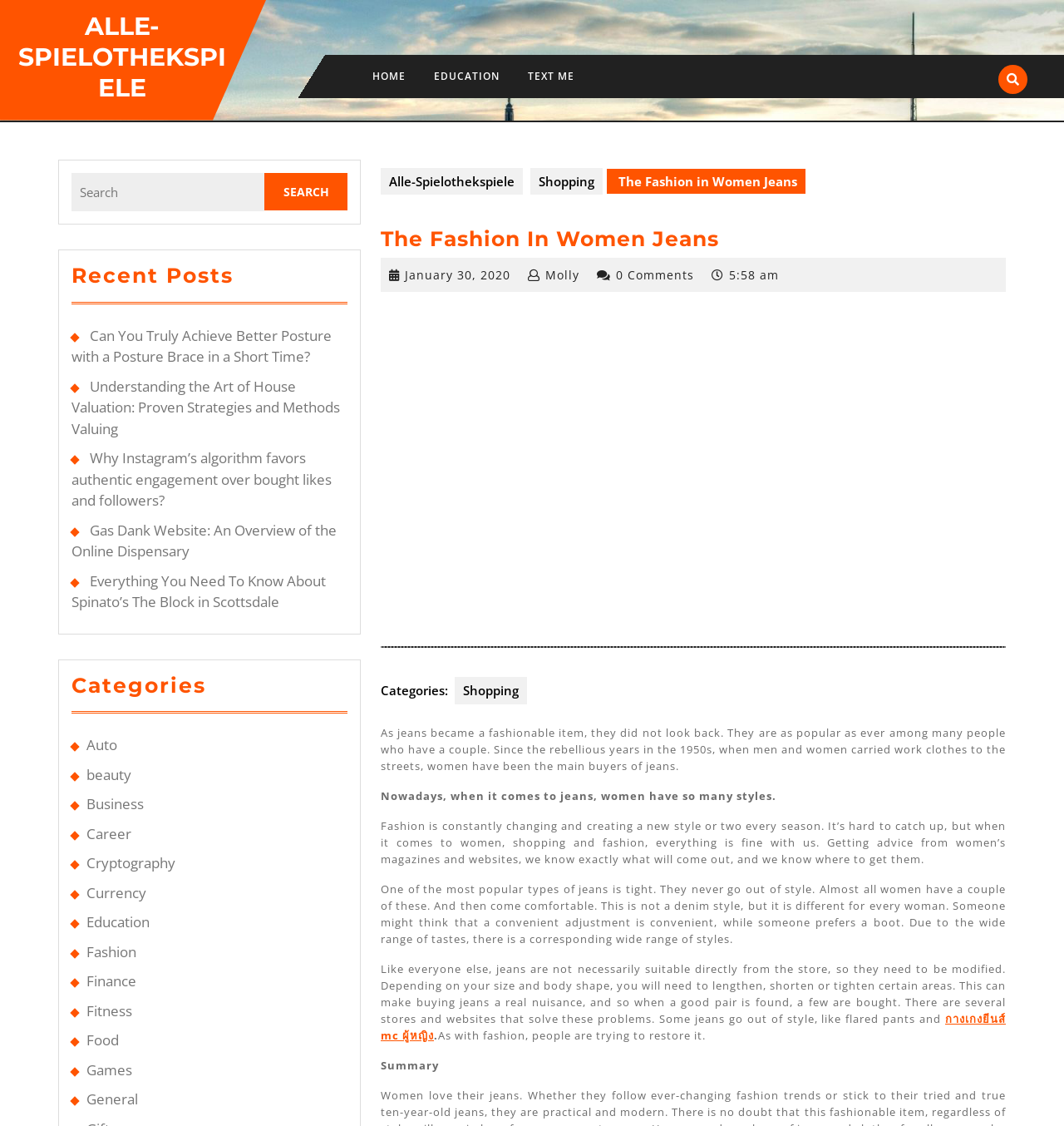What is the purpose of the search box?
Using the visual information, answer the question in a single word or phrase.

To search the website